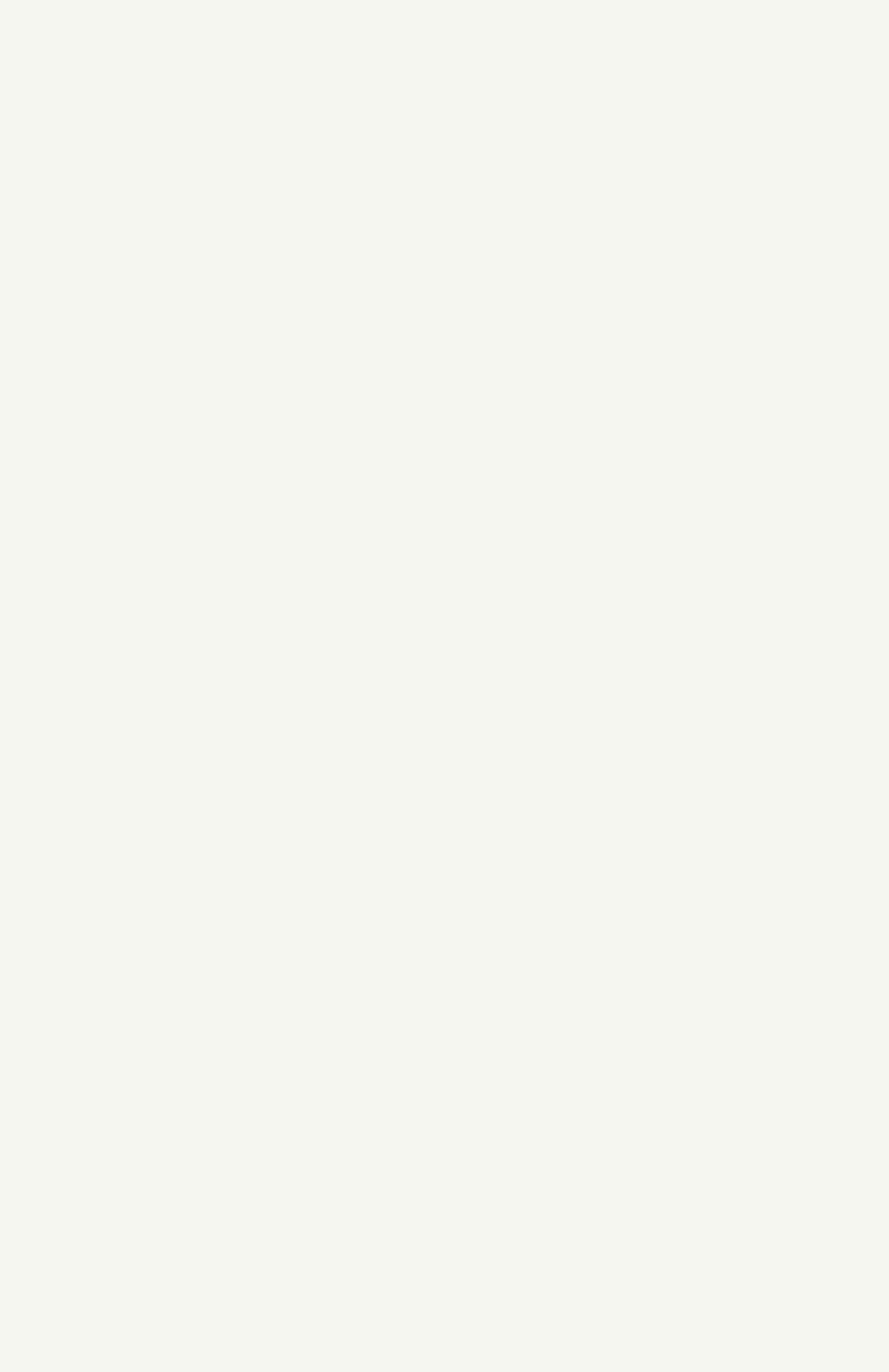Using the provided element description: "aria-label="Go to slide 4"", identify the bounding box coordinates. The coordinates should be four floats between 0 and 1 in the order [left, top, right, bottom].

[0.515, 0.517, 0.538, 0.532]